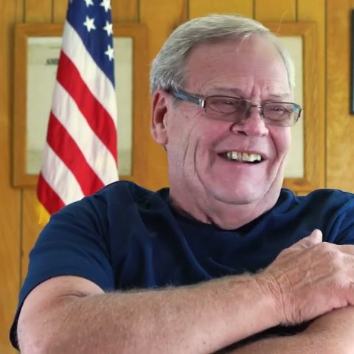Provide a one-word or short-phrase response to the question:
What is the theme hinted at by the American flag?

patriotism and military service